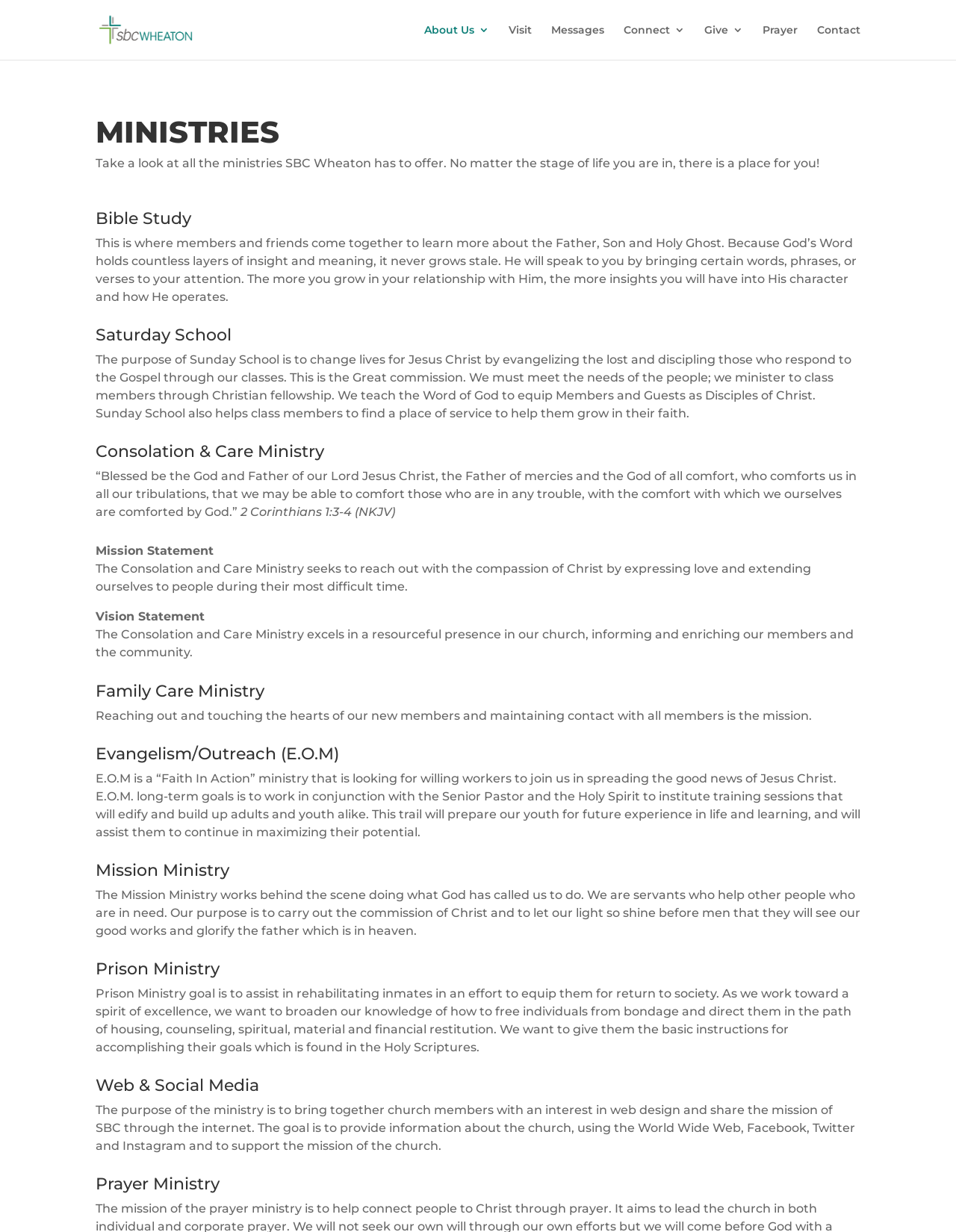Show the bounding box coordinates for the element that needs to be clicked to execute the following instruction: "Search". Provide the coordinates in the form of four float numbers between 0 and 1, i.e., [left, top, right, bottom].

None